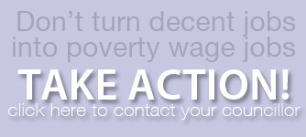Could you please study the image and provide a detailed answer to the question:
What action is encouraged below the 'TAKE ACTION!' phrase?

Below the 'TAKE ACTION!' phrase, there is a prompt encouraging individuals to 'click here to contact your councillor', emphasizing the importance of civic engagement in fighting for fair labor practices.